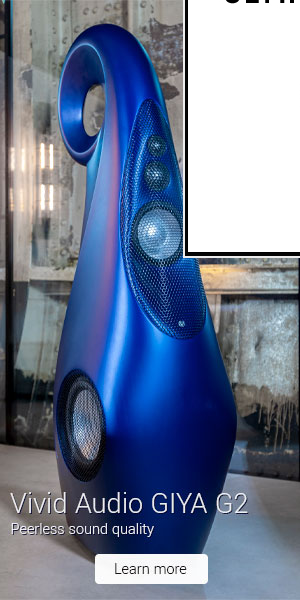Illustrate the image with a detailed caption.

The image showcases the striking Vivid Audio GIYA G2 loudspeaker, renowned for its unique design and peerless sound quality. The speaker’s bold, sculptural form features a deep blue finish, with distinct curves and contours, emphasizing its art-like aesthetic. Prominent speaker drivers are integrated into the structure, showcasing advanced engineering that offers exceptional audio performance. The background hints at a contemporary setting, enhancing the speaker's modern appeal. Below the image, a clear call-to-action invites viewers to learn more about this remarkable audio device, making it not just a visual centerpiece but also a gateway to superior sound experiences.